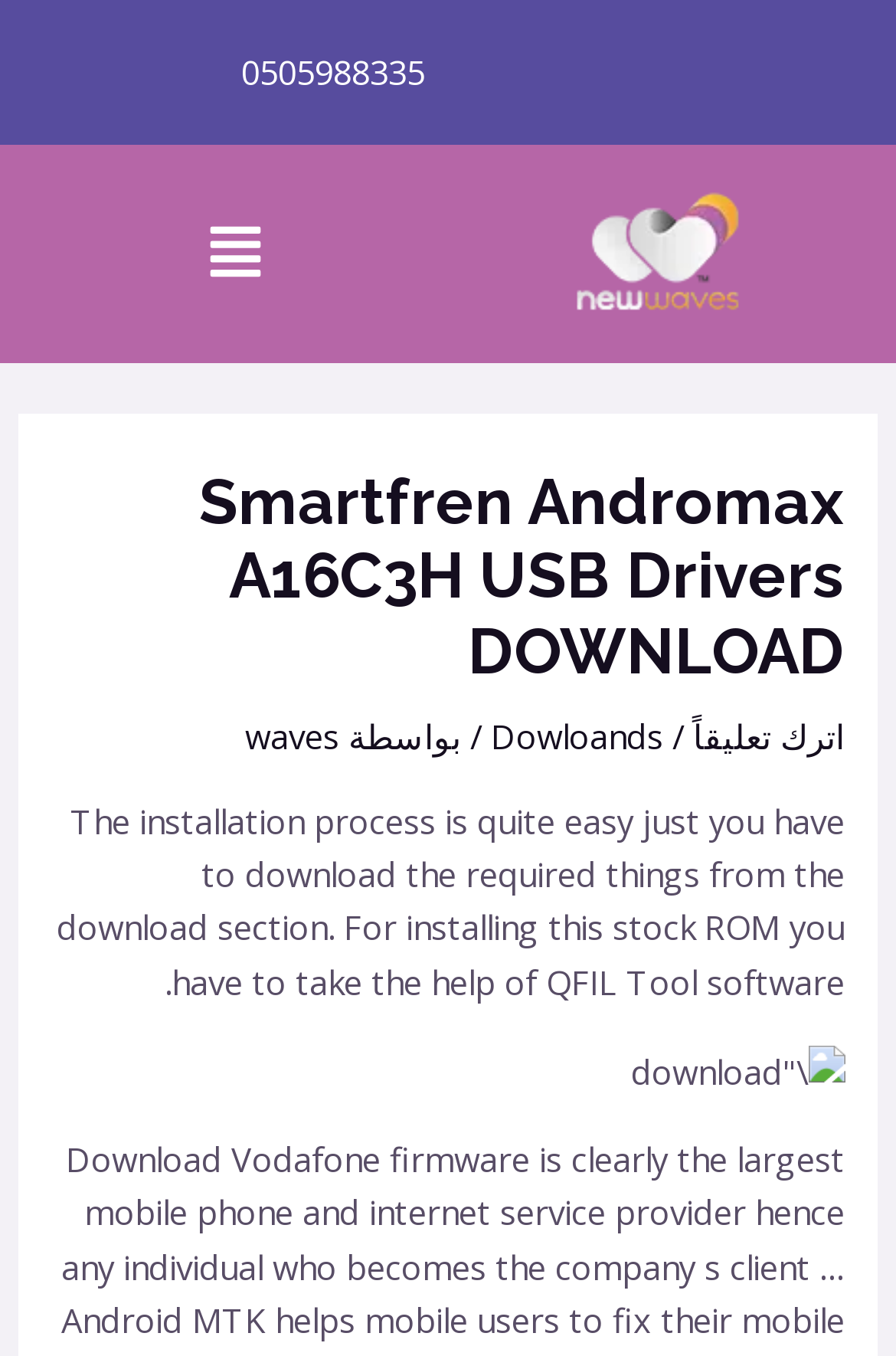What is the name of the device for which USB drivers are available?
Using the image, elaborate on the answer with as much detail as possible.

By looking at the header section of the webpage, I can see that the title of the webpage is 'Smartfren Andromax A16C3H USB Drivers DOWNLOAD', which suggests that the device for which USB drivers are available is Smartfren Andromax A16C3H.